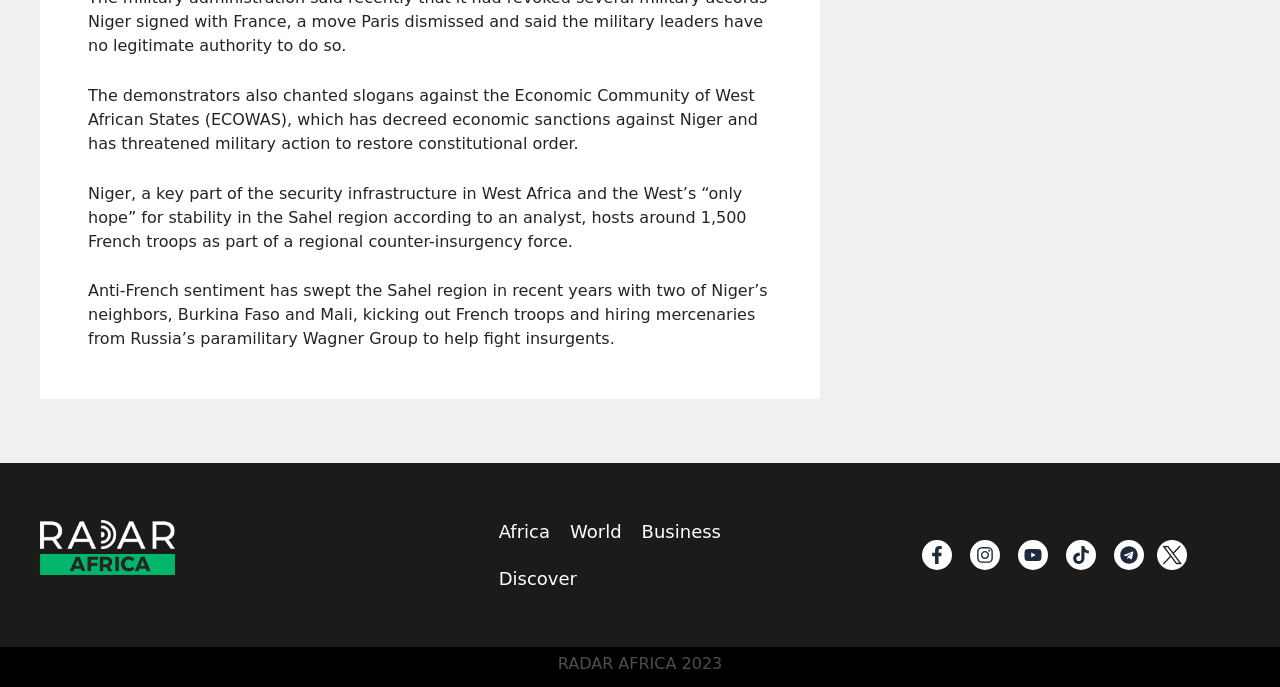Give the bounding box coordinates for the element described as: "aria-label="Youtube"".

[0.795, 0.786, 0.819, 0.83]